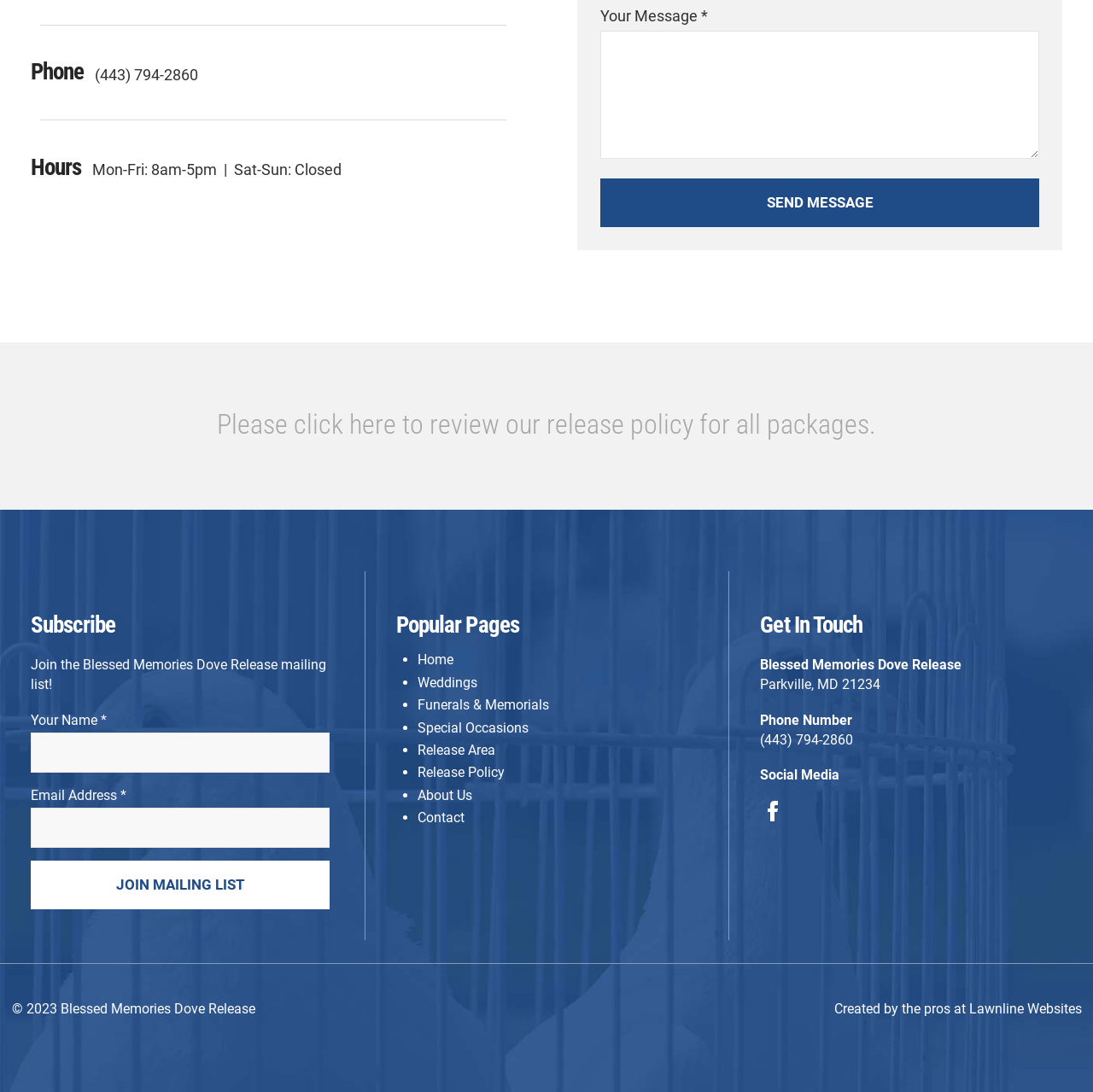Identify the bounding box coordinates for the UI element mentioned here: "Contact". Provide the coordinates as four float values between 0 and 1, i.e., [left, top, right, bottom].

[0.382, 0.741, 0.425, 0.756]